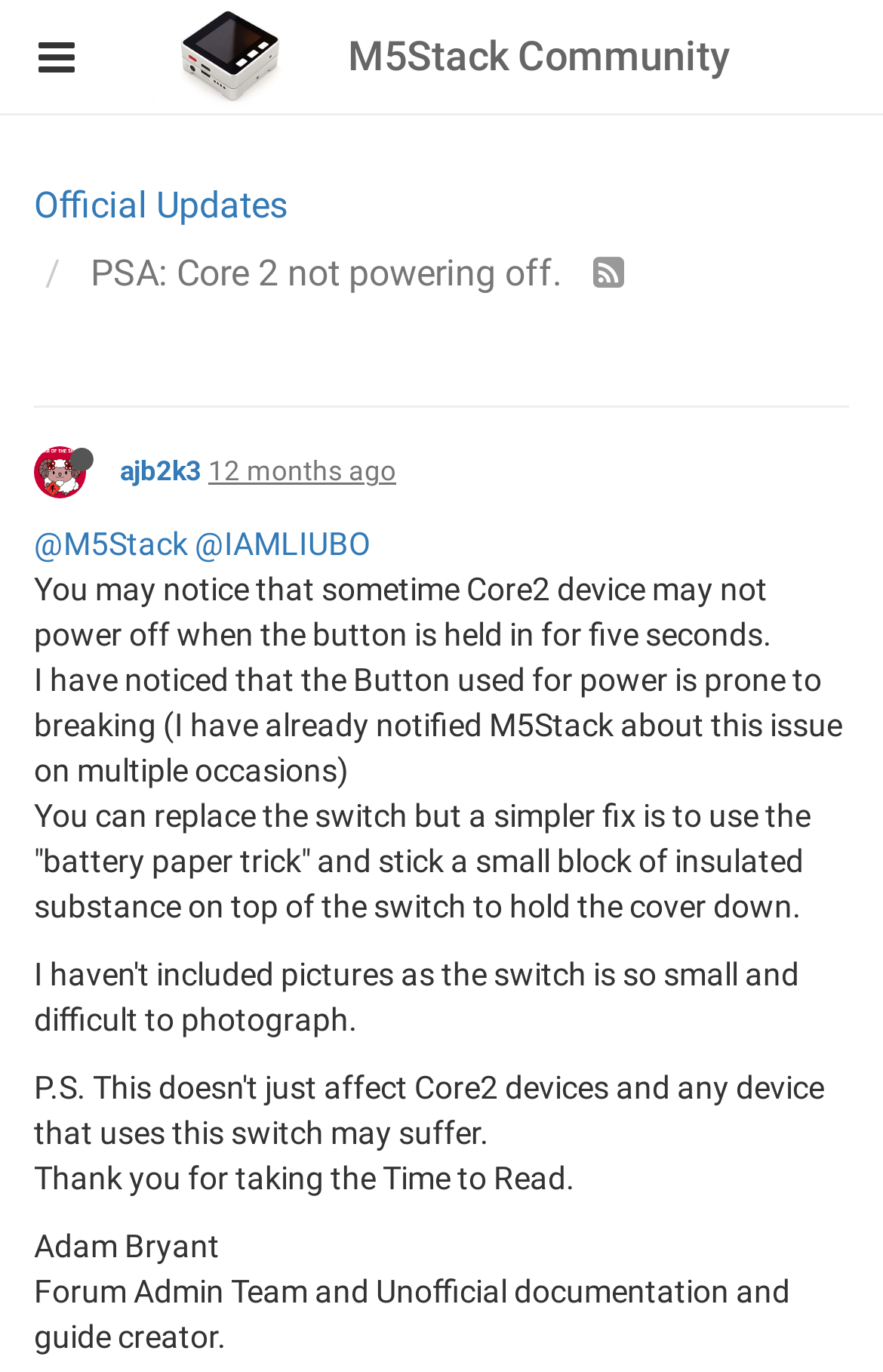Identify the bounding box coordinates for the UI element described as follows: Official Updates. Use the format (top-left x, top-left y, bottom-right x, bottom-right y) and ensure all values are floating point numbers between 0 and 1.

[0.038, 0.134, 0.326, 0.165]